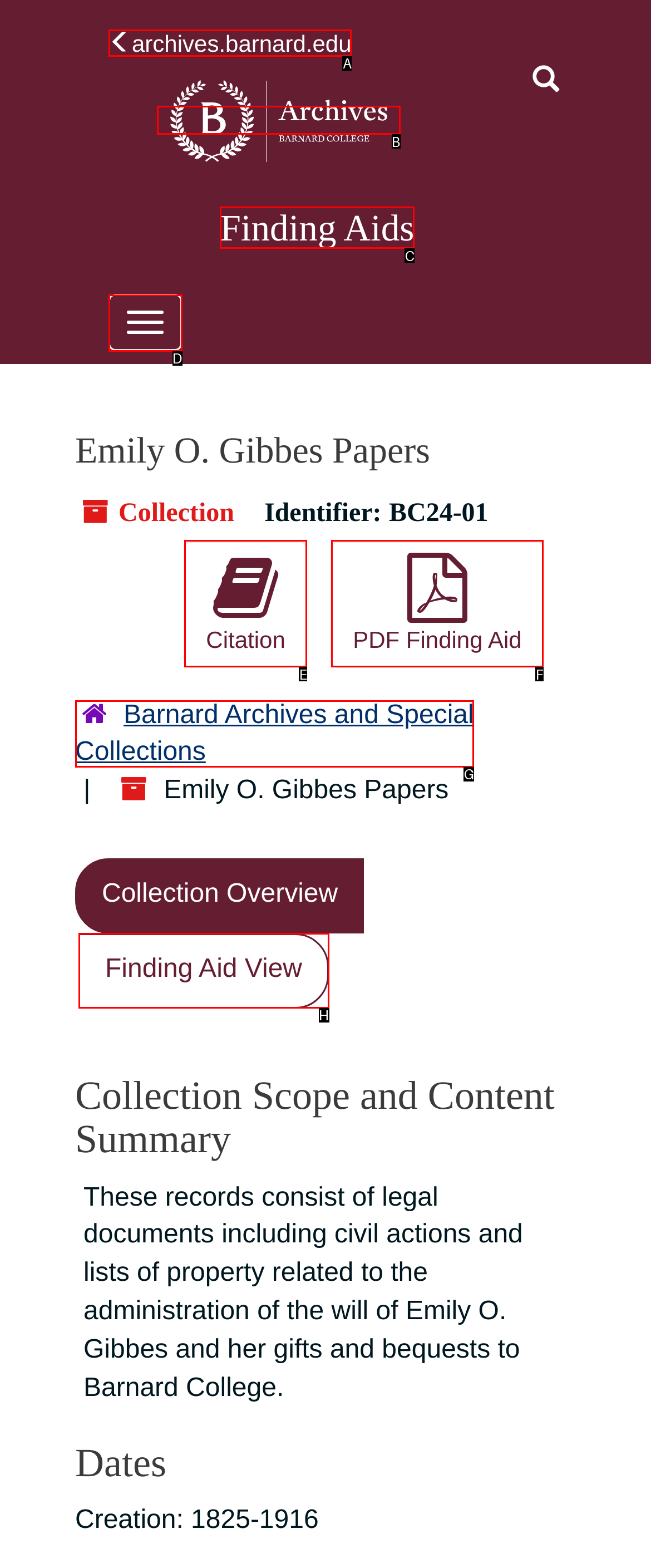Which HTML element should be clicked to perform the following task: Visit the Barnard Archives website
Reply with the letter of the appropriate option.

A